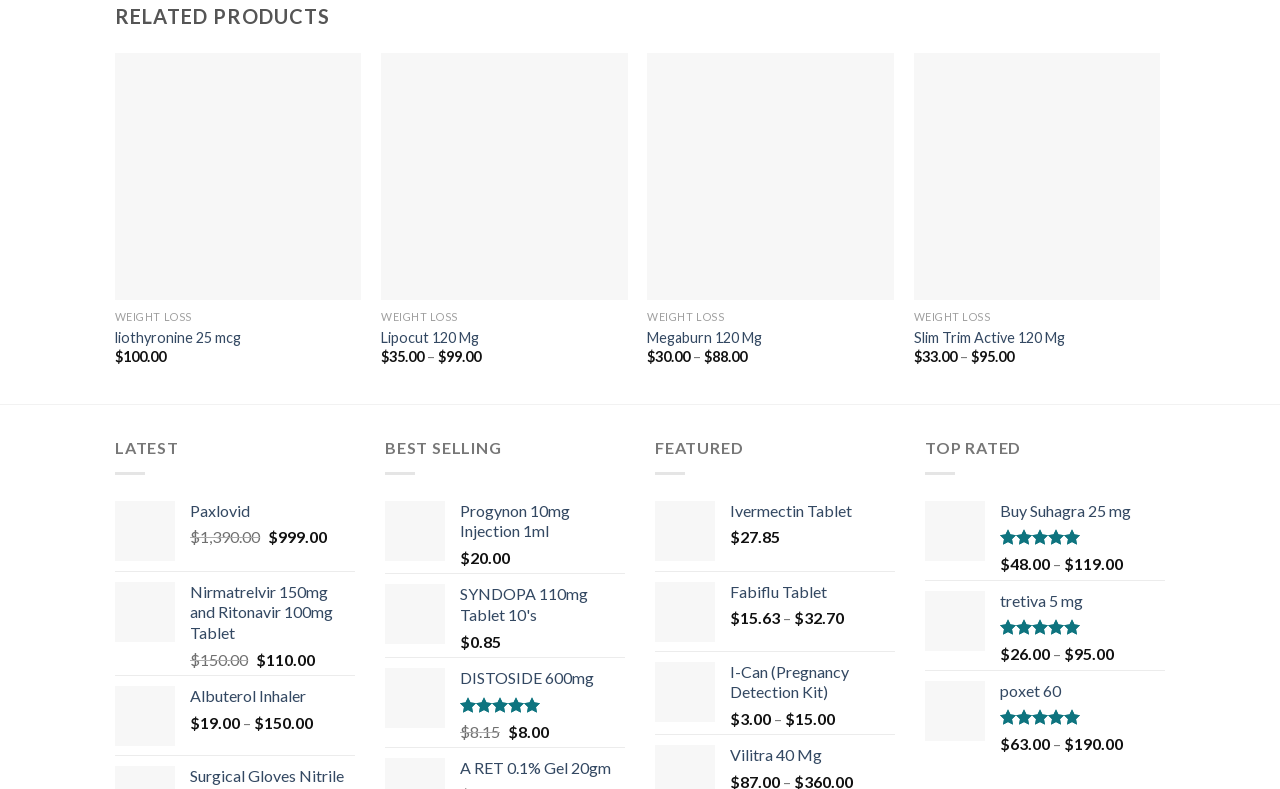What is the rating of DISTOSIDE 600mg? Refer to the image and provide a one-word or short phrase answer.

5.00 out of 5